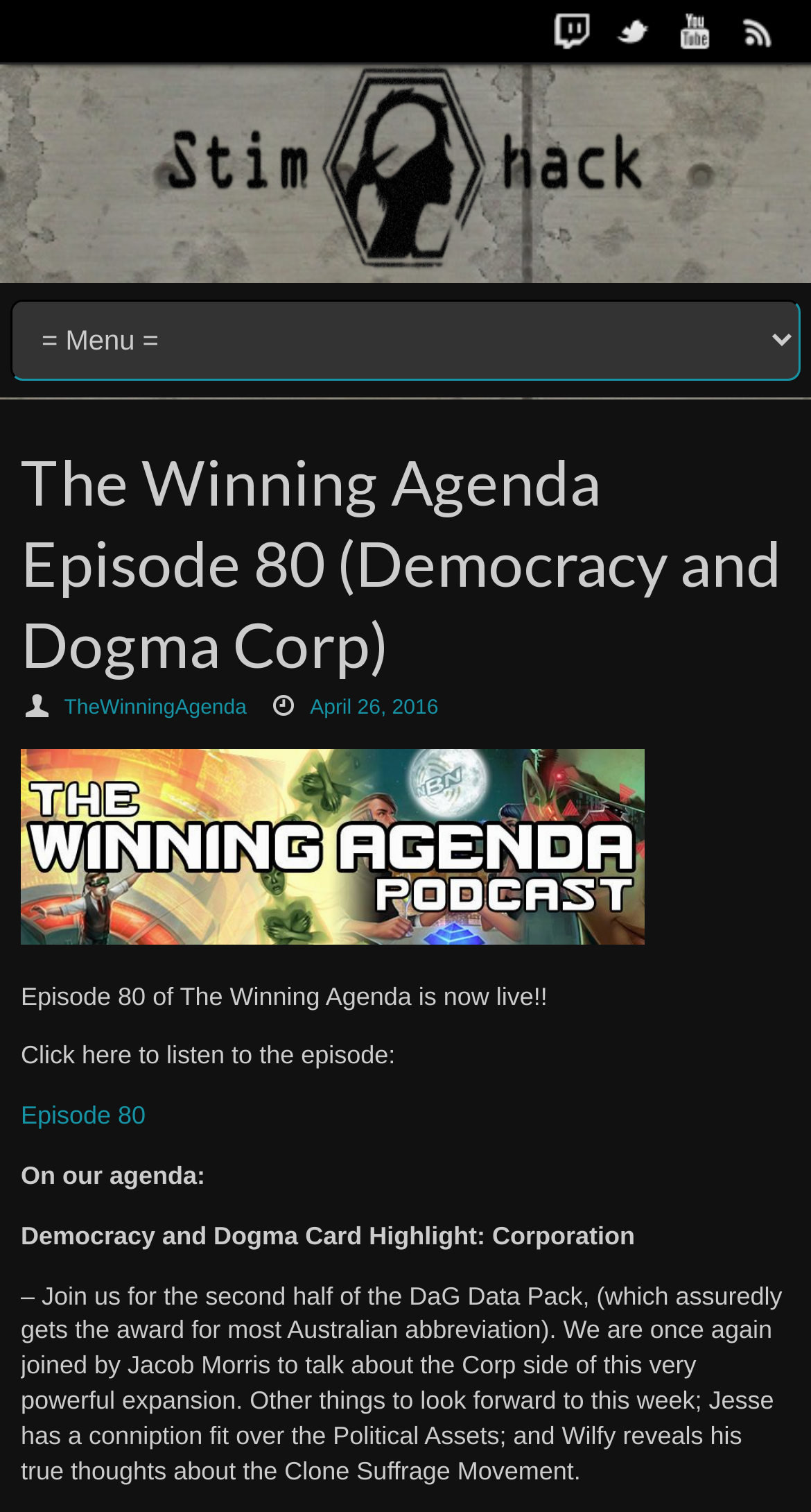Find the main header of the webpage and produce its text content.

The Winning Agenda Episode 80 (Democracy and Dogma Corp)